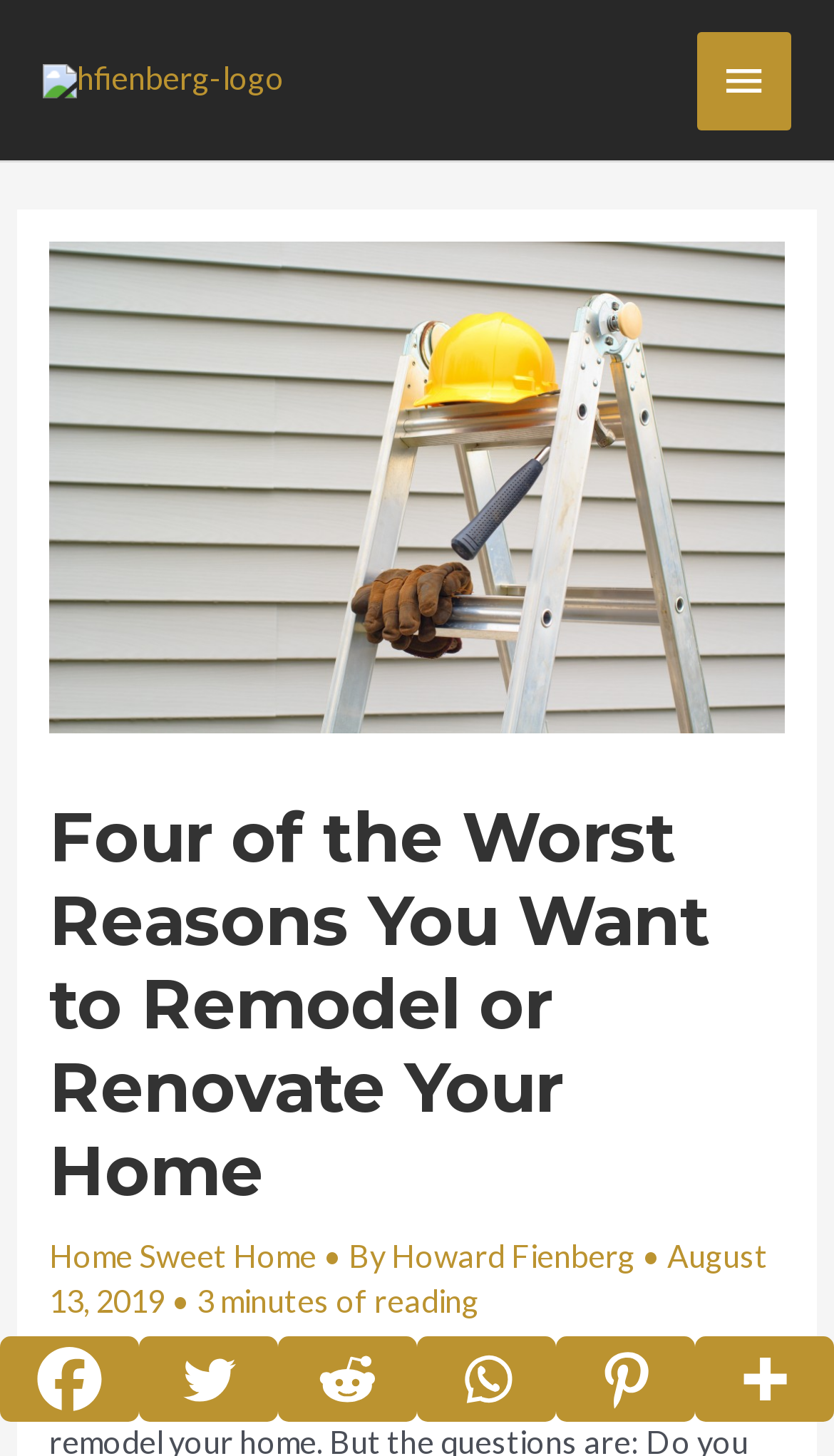Respond to the question below with a single word or phrase: What is the topic of the article?

Home renovation